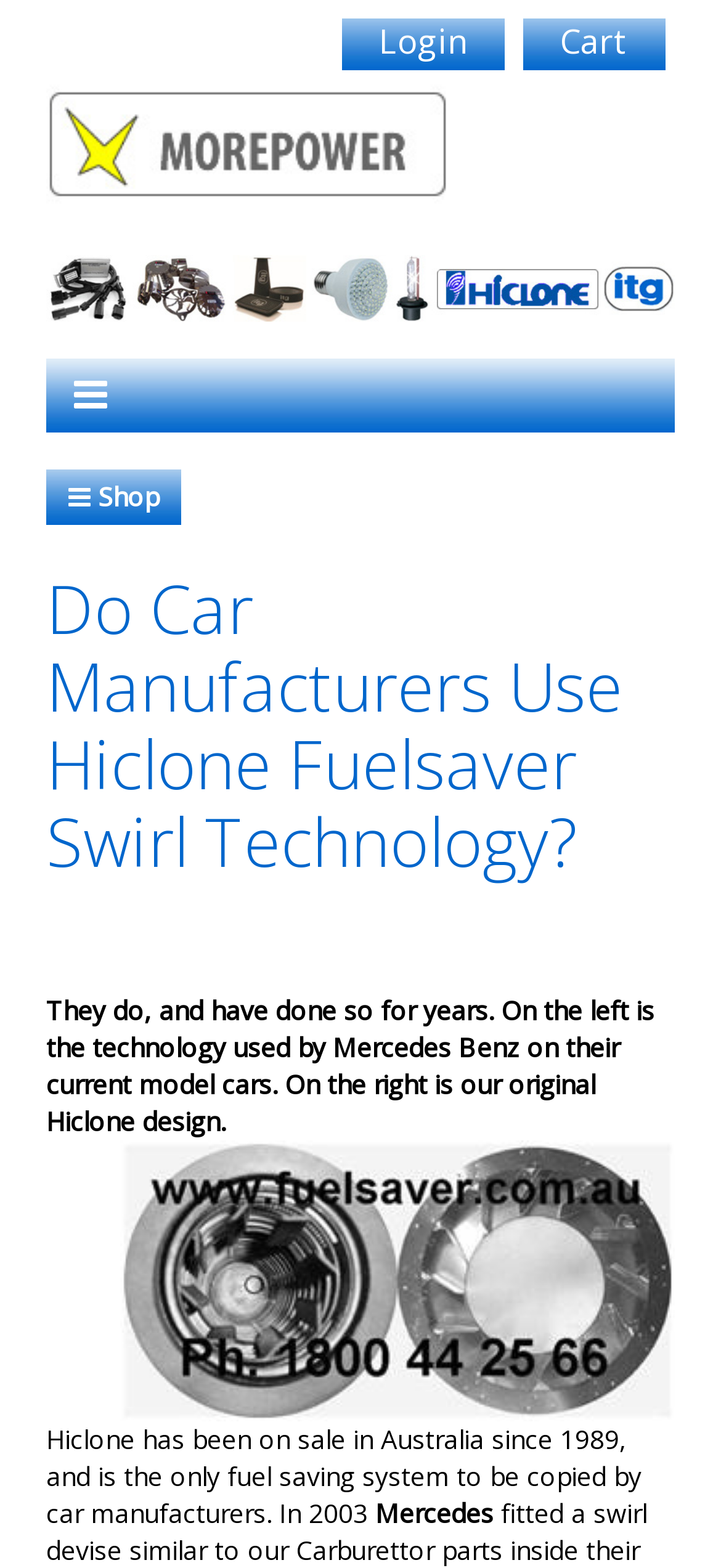What is the content of the image on the webpage?
Answer the question with a single word or phrase derived from the image.

Mercedes Benz technology and Hiclone design